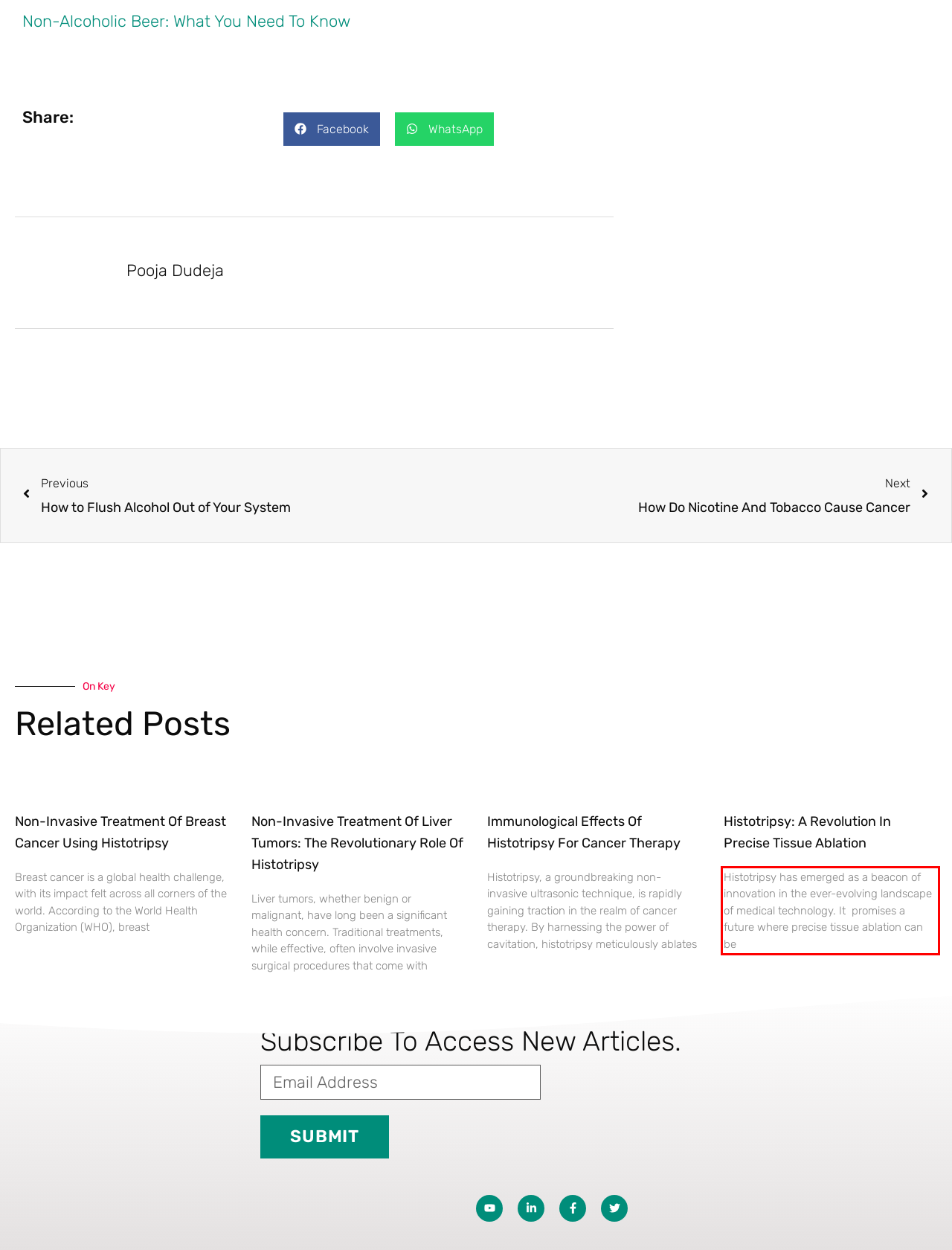Given a screenshot of a webpage containing a red rectangle bounding box, extract and provide the text content found within the red bounding box.

Histotripsy has emerged as a beacon of innovation in the ever-evolving landscape of medical technology. It promises a future where precise tissue ablation can be